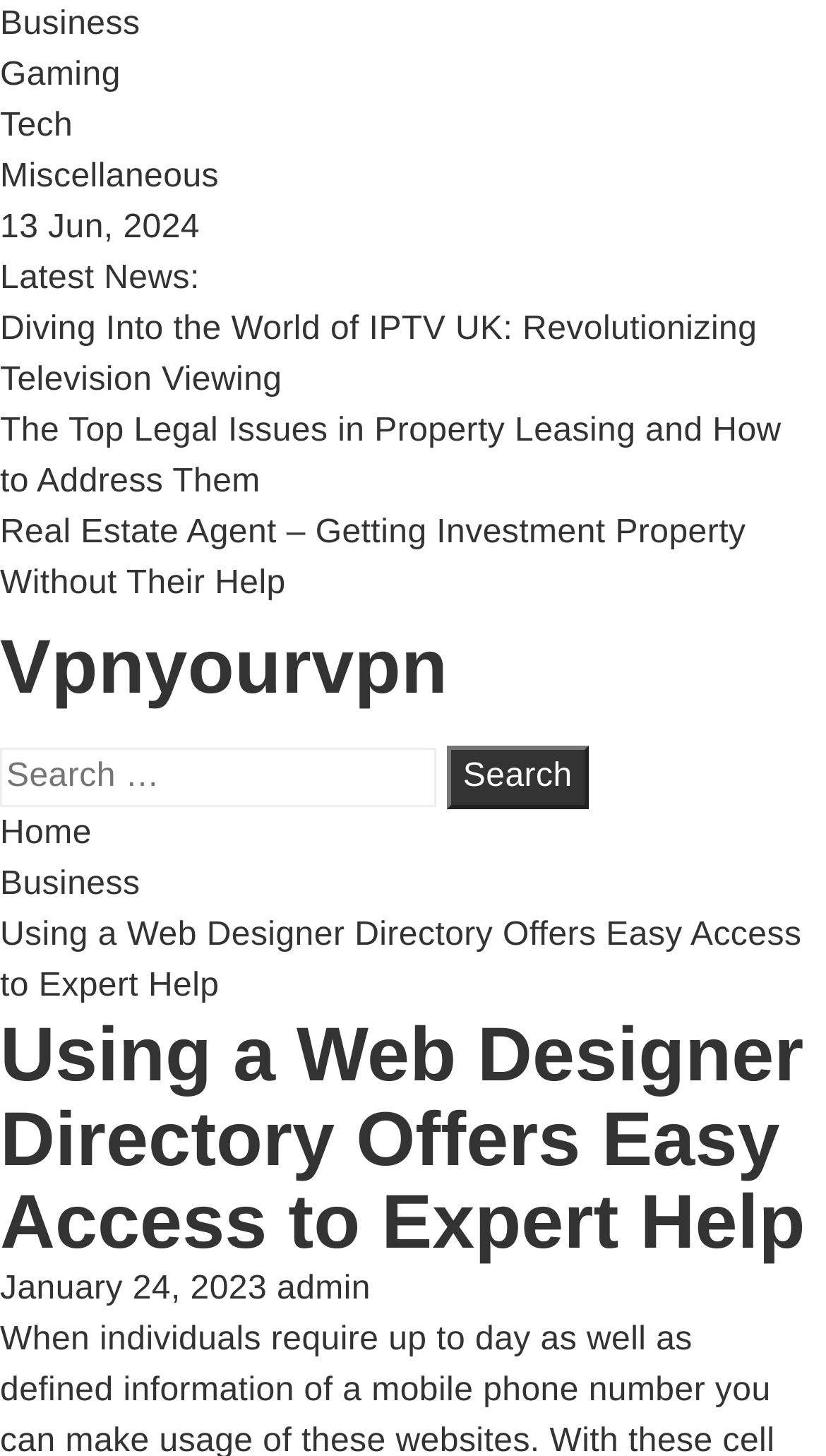Ascertain the bounding box coordinates for the UI element detailed here: "parent_node: Search for: value="Search"". The coordinates should be provided as [left, top, right, bottom] with each value being a float between 0 and 1.

[0.54, 0.512, 0.713, 0.556]